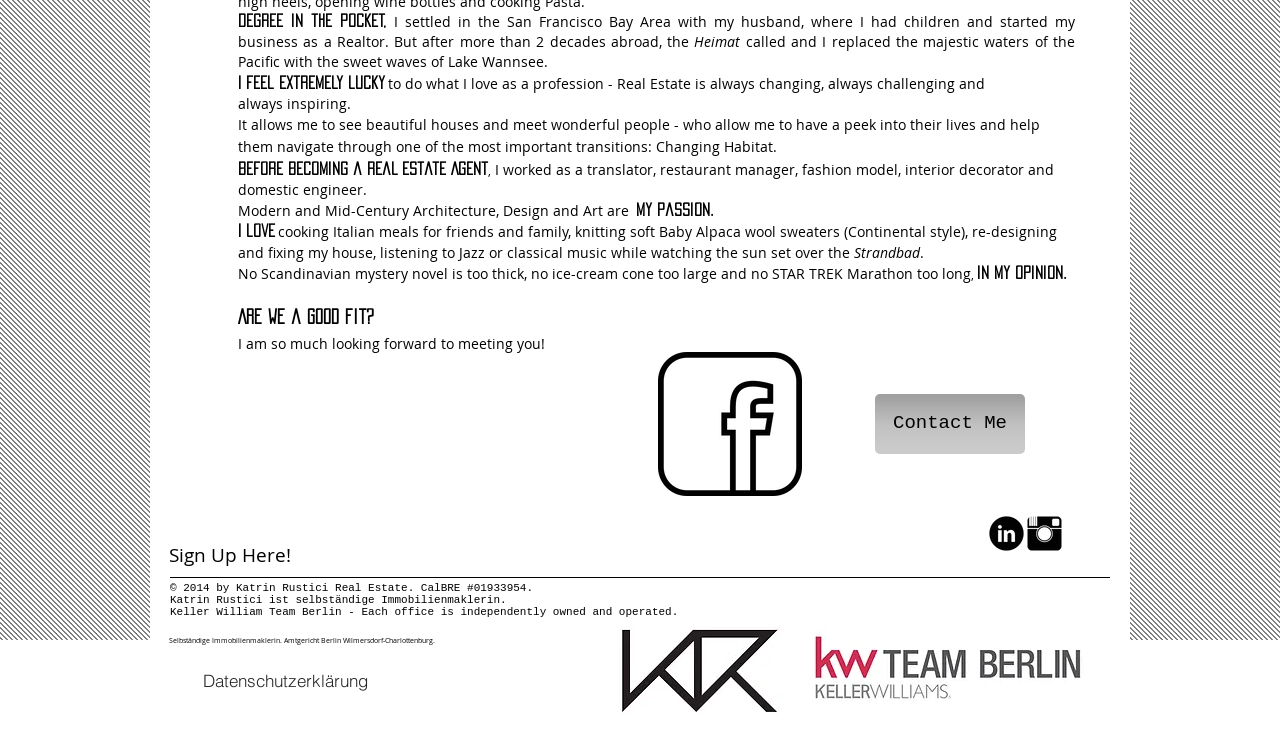Determine the bounding box coordinates (top-left x, top-left y, bottom-right x, bottom-right y) of the UI element described in the following text: Datenschutzerklärung

[0.145, 0.874, 0.302, 0.927]